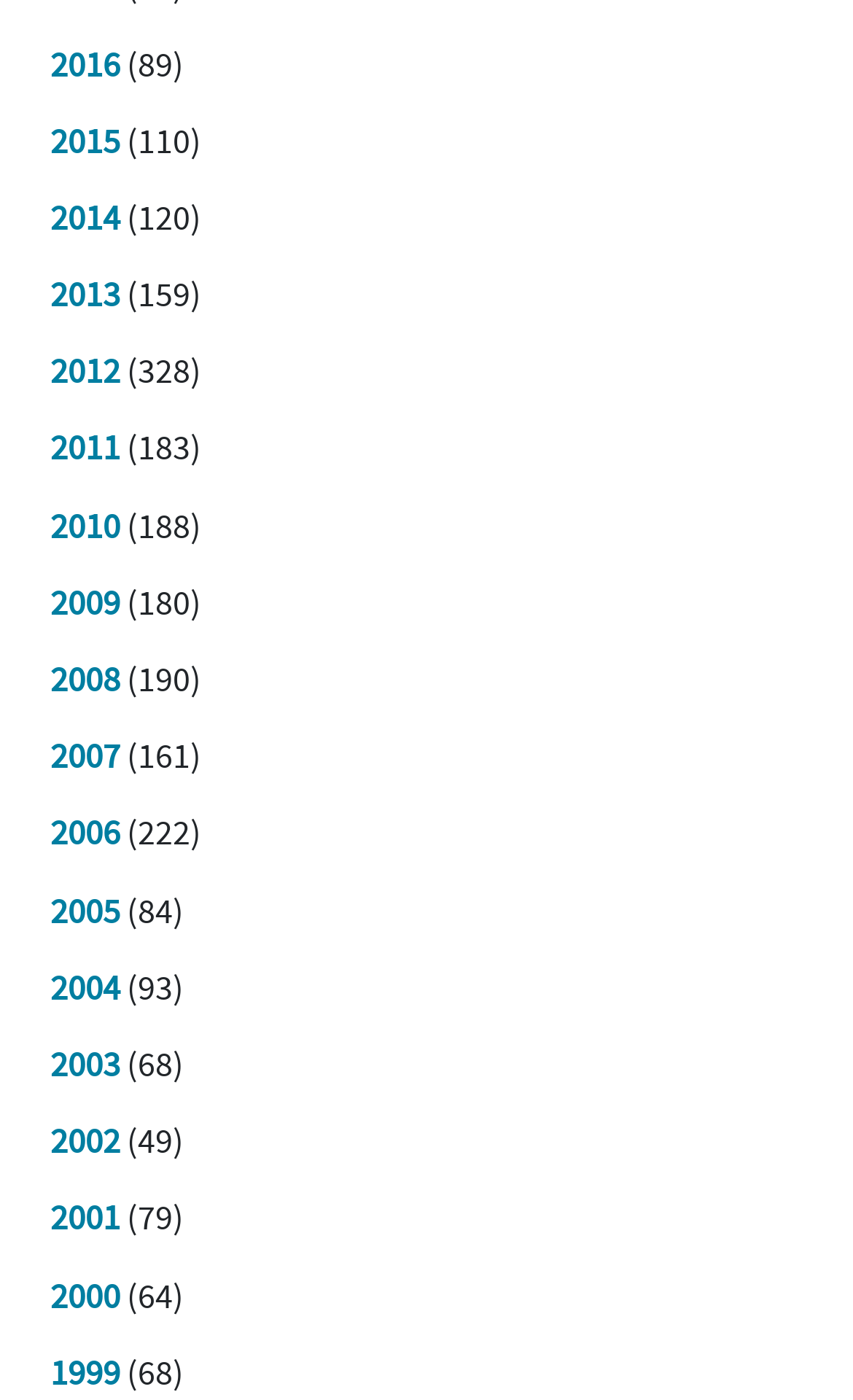Given the description of the UI element: "2006", predict the bounding box coordinates in the form of [left, top, right, bottom], with each value being a float between 0 and 1.

[0.059, 0.58, 0.141, 0.612]